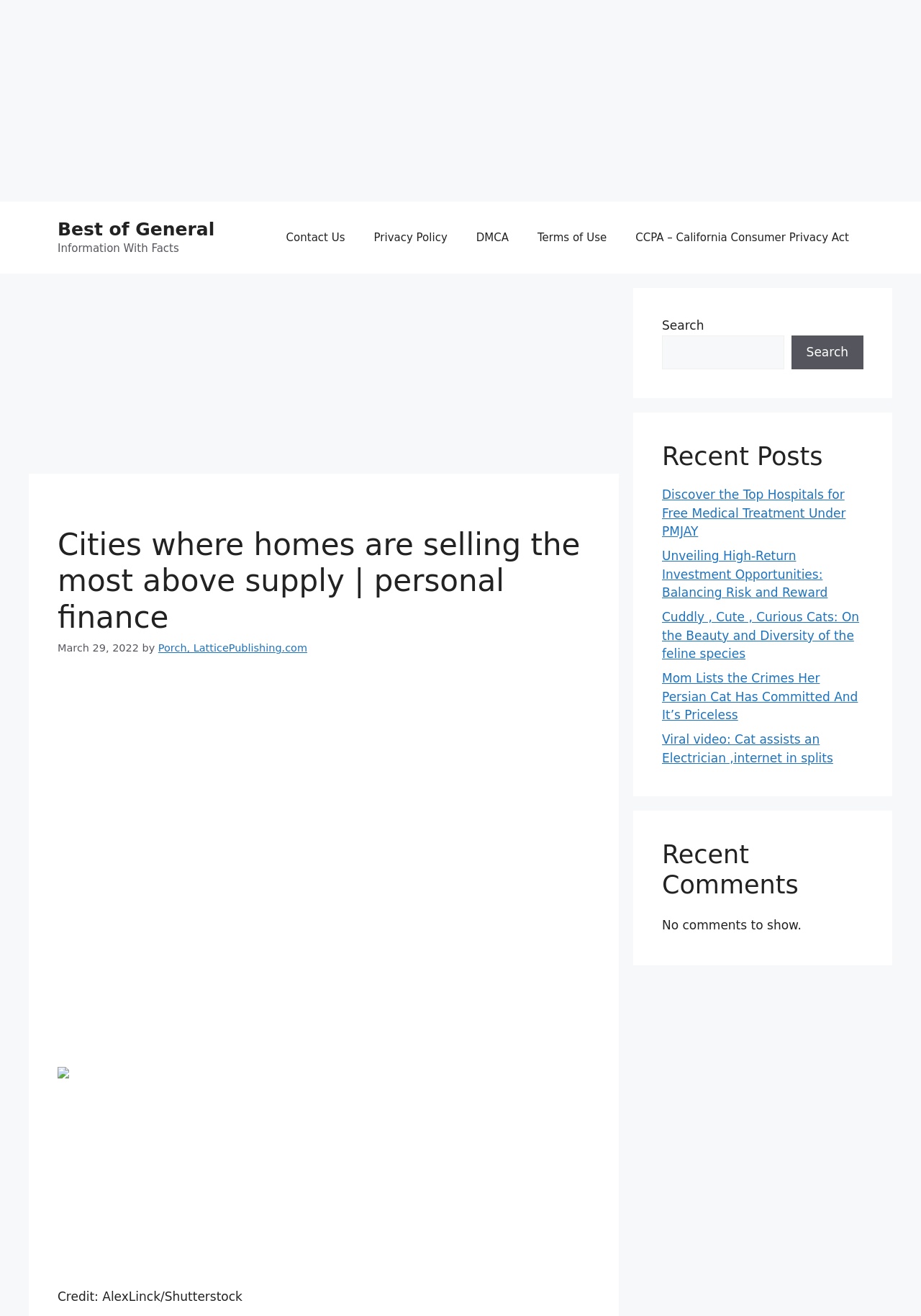Please look at the image and answer the question with a detailed explanation: What is the message displayed in the recent comments section?

The recent comments section is located below the recent posts section, and it displays a message indicating that there are no comments to show. This suggests that there are no user comments on the current article.